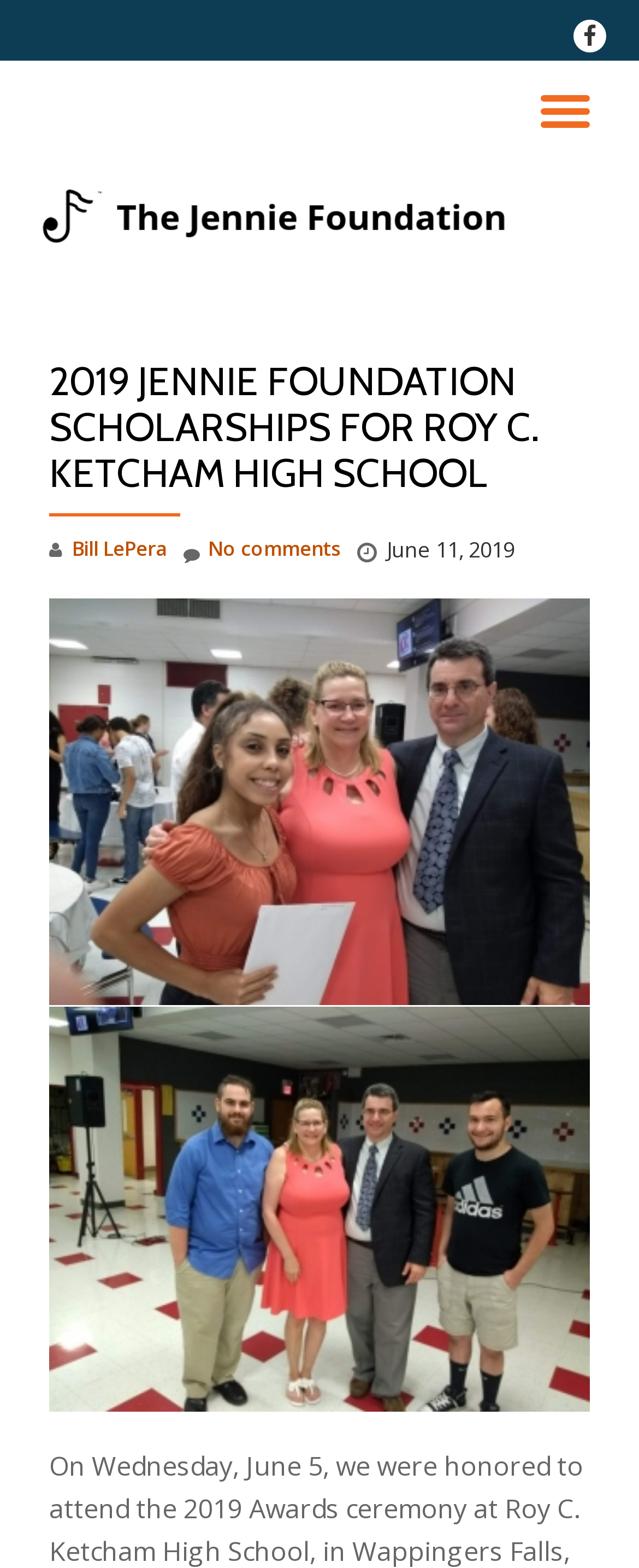Find the bounding box of the UI element described as follows: "-".

[0.897, 0.019, 0.949, 0.038]